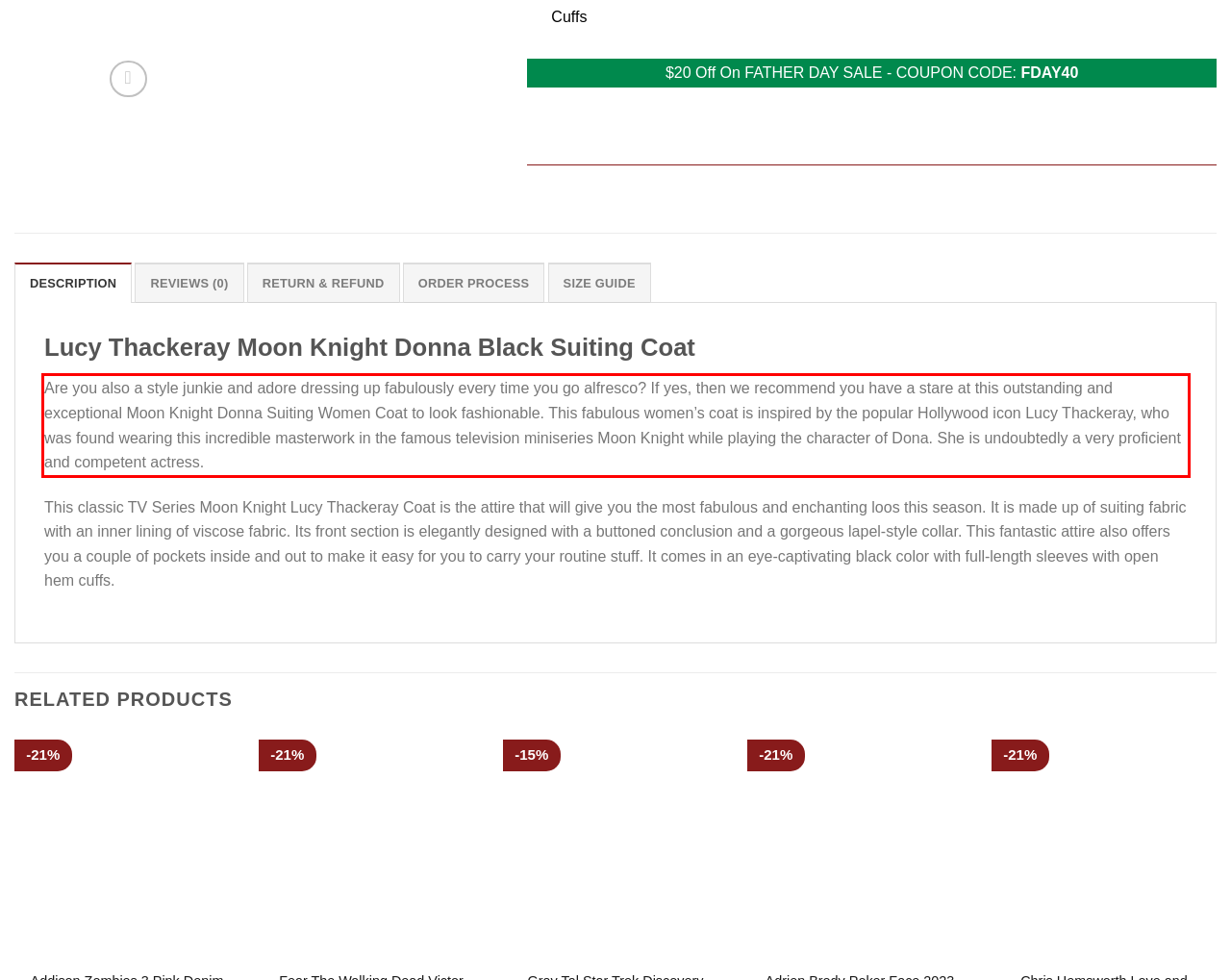You are given a screenshot of a webpage with a UI element highlighted by a red bounding box. Please perform OCR on the text content within this red bounding box.

Are you also a style junkie and adore dressing up fabulously every time you go alfresco? If yes, then we recommend you have a stare at this outstanding and exceptional Moon Knight Donna Suiting Women Coat to look fashionable. This fabulous women’s coat is inspired by the popular Hollywood icon Lucy Thackeray, who was found wearing this incredible masterwork in the famous television miniseries Moon Knight while playing the character of Dona. She is undoubtedly a very proficient and competent actress.